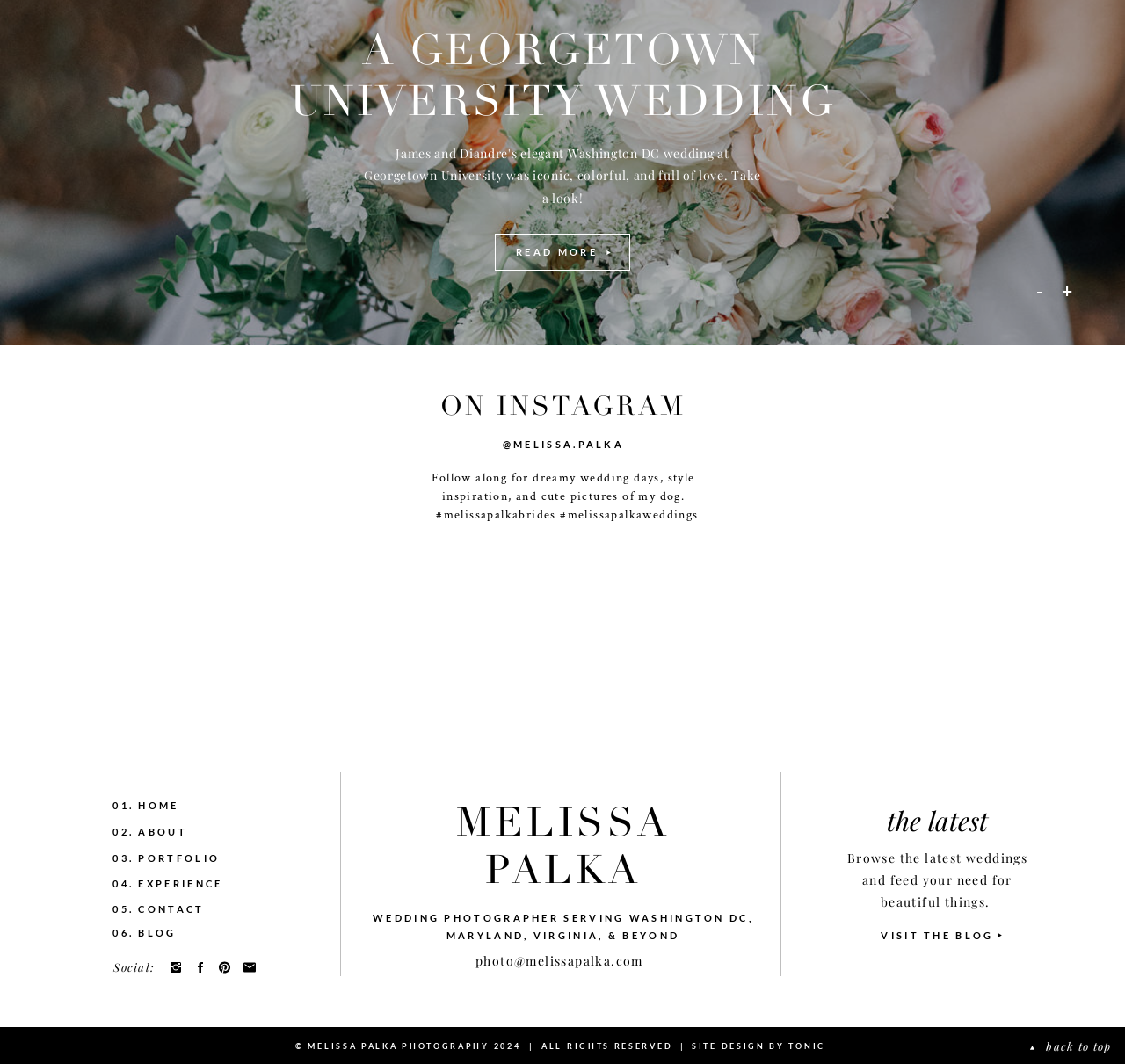From the webpage screenshot, predict the bounding box coordinates (top-left x, top-left y, bottom-right x, bottom-right y) for the UI element described here: VISIT THE BLOG

[0.775, 0.871, 0.891, 0.893]